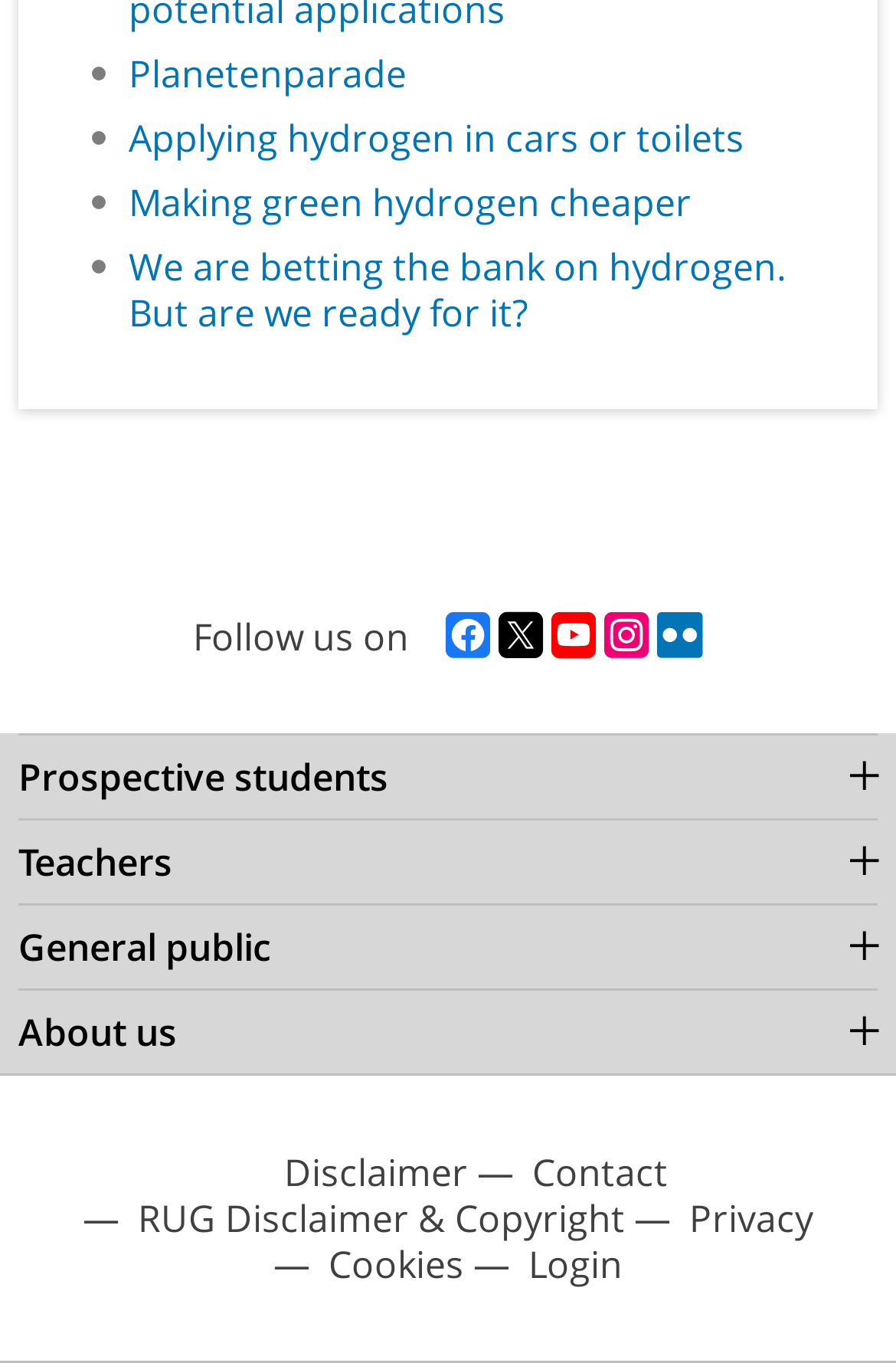What is the last link on the webpage? Examine the screenshot and reply using just one word or a brief phrase.

Login